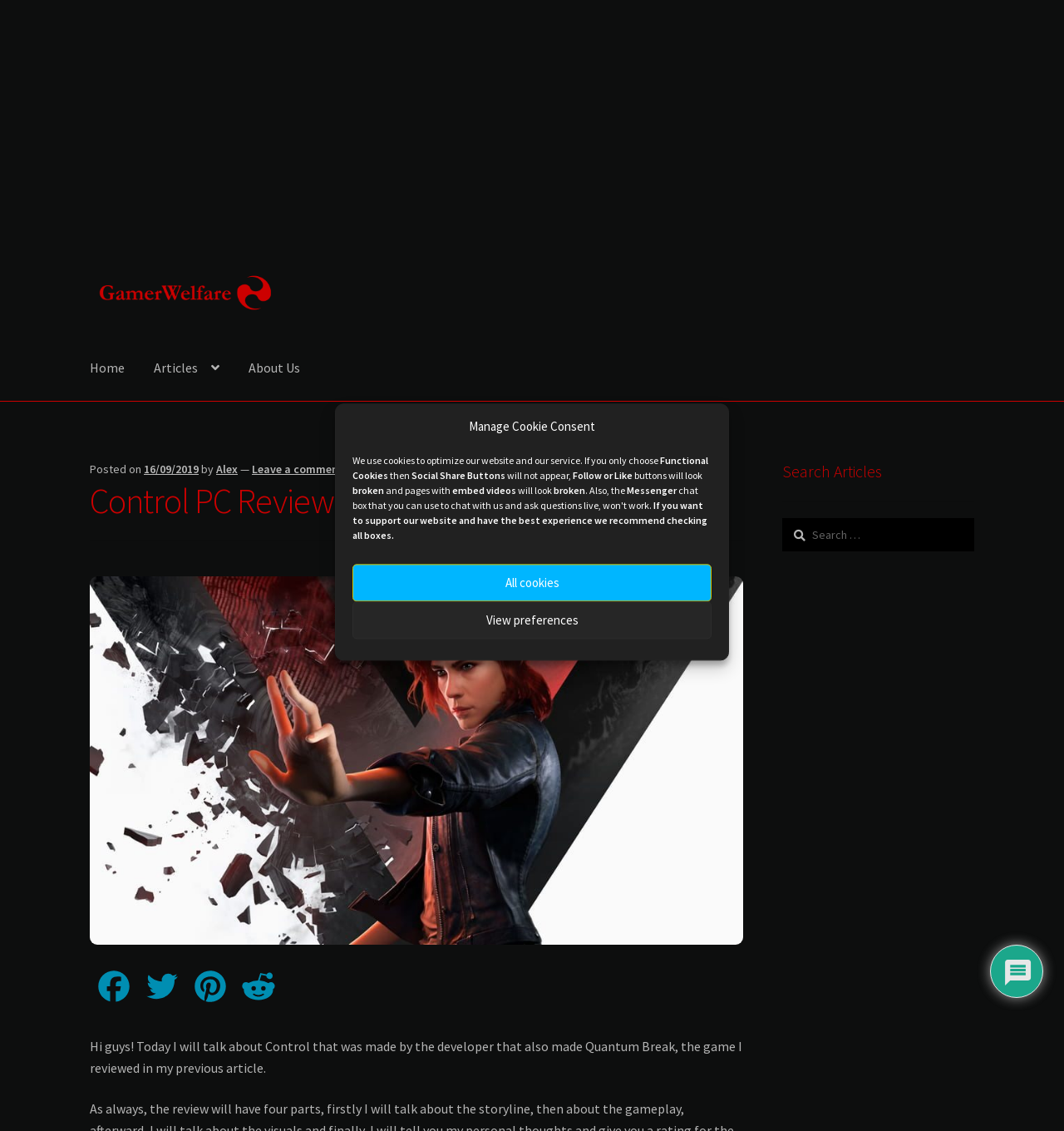What is the topic of the previous article mentioned in the review?
Use the information from the image to give a detailed answer to the question.

The review mentions that the developer of Control also made Quantum Break, and that the author reviewed Quantum Break in their previous article. This suggests that the topic of the previous article is Quantum Break.